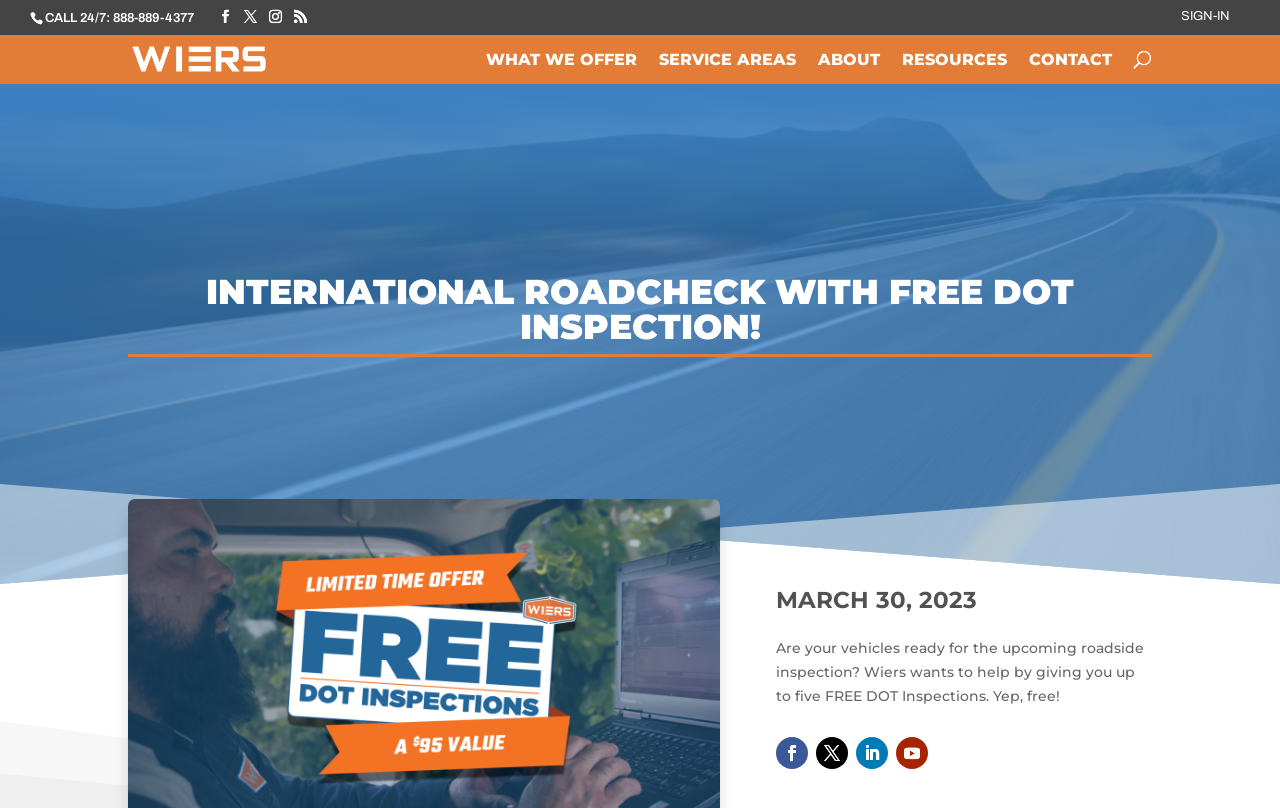Using the description: "name="s" placeholder="Search …" title="Search for:"", determine the UI element's bounding box coordinates. Ensure the coordinates are in the format of four float numbers between 0 and 1, i.e., [left, top, right, bottom].

[0.157, 0.043, 0.877, 0.045]